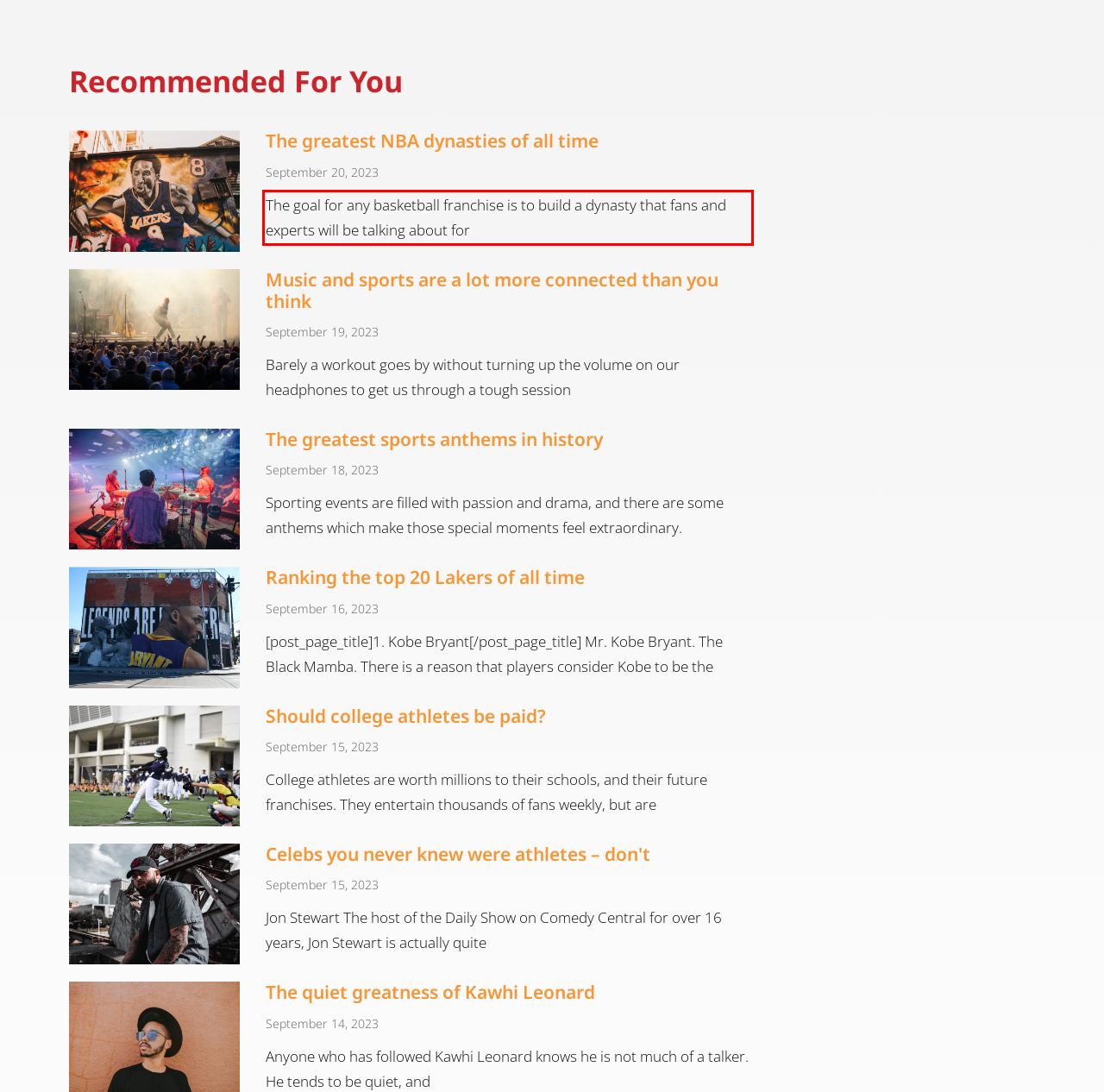From the provided screenshot, extract the text content that is enclosed within the red bounding box.

The goal for any basketball franchise is to build a dynasty that fans and experts will be talking about for